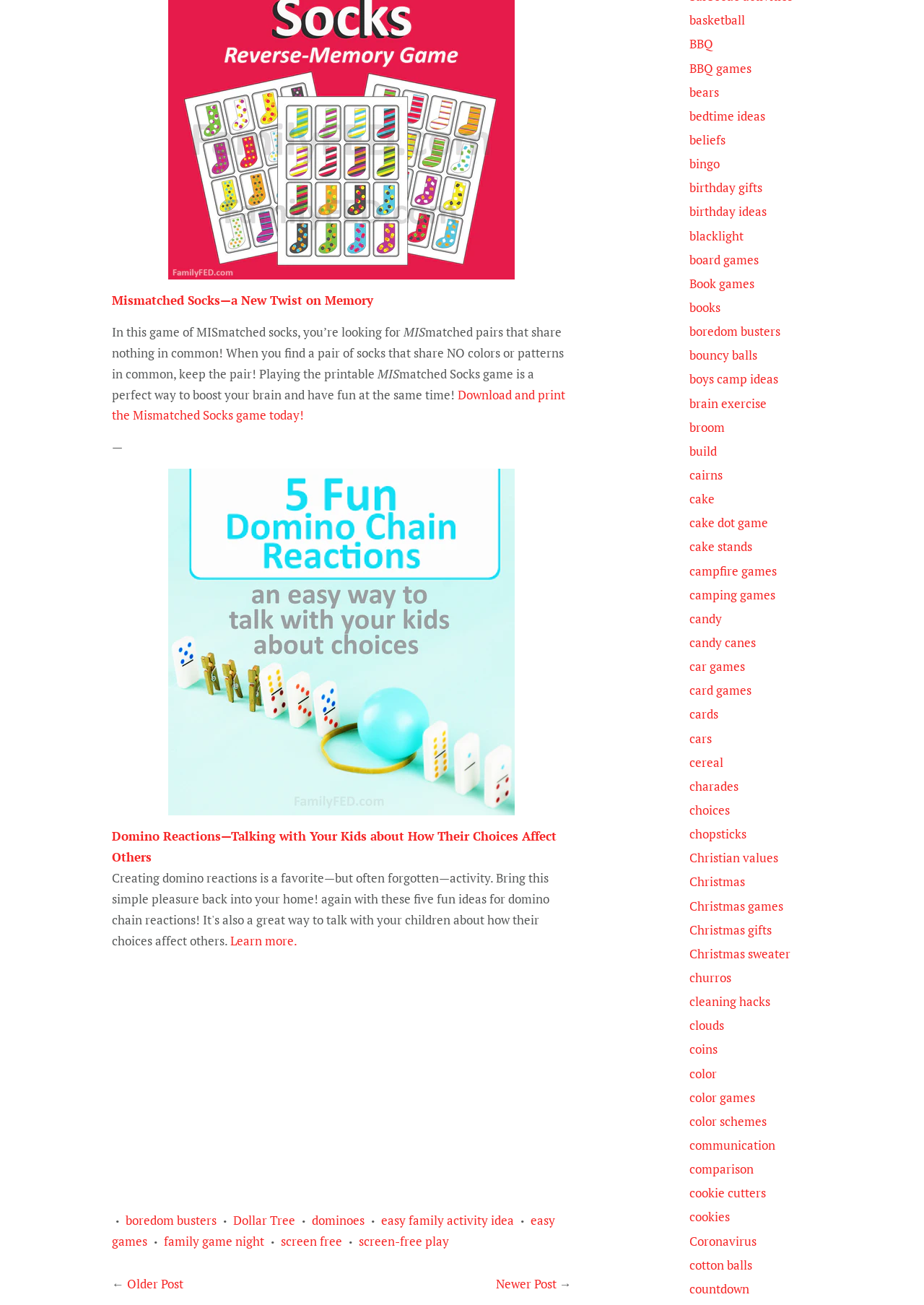What is the topic of the article linked below the Mismatched Socks game?
Using the information presented in the image, please offer a detailed response to the question.

The question can be answered by looking at the link element with the text 'Domino Reactions—Talking with Your Kids about How Their Choices Affect Others' which is located below the Mismatched Socks game description.